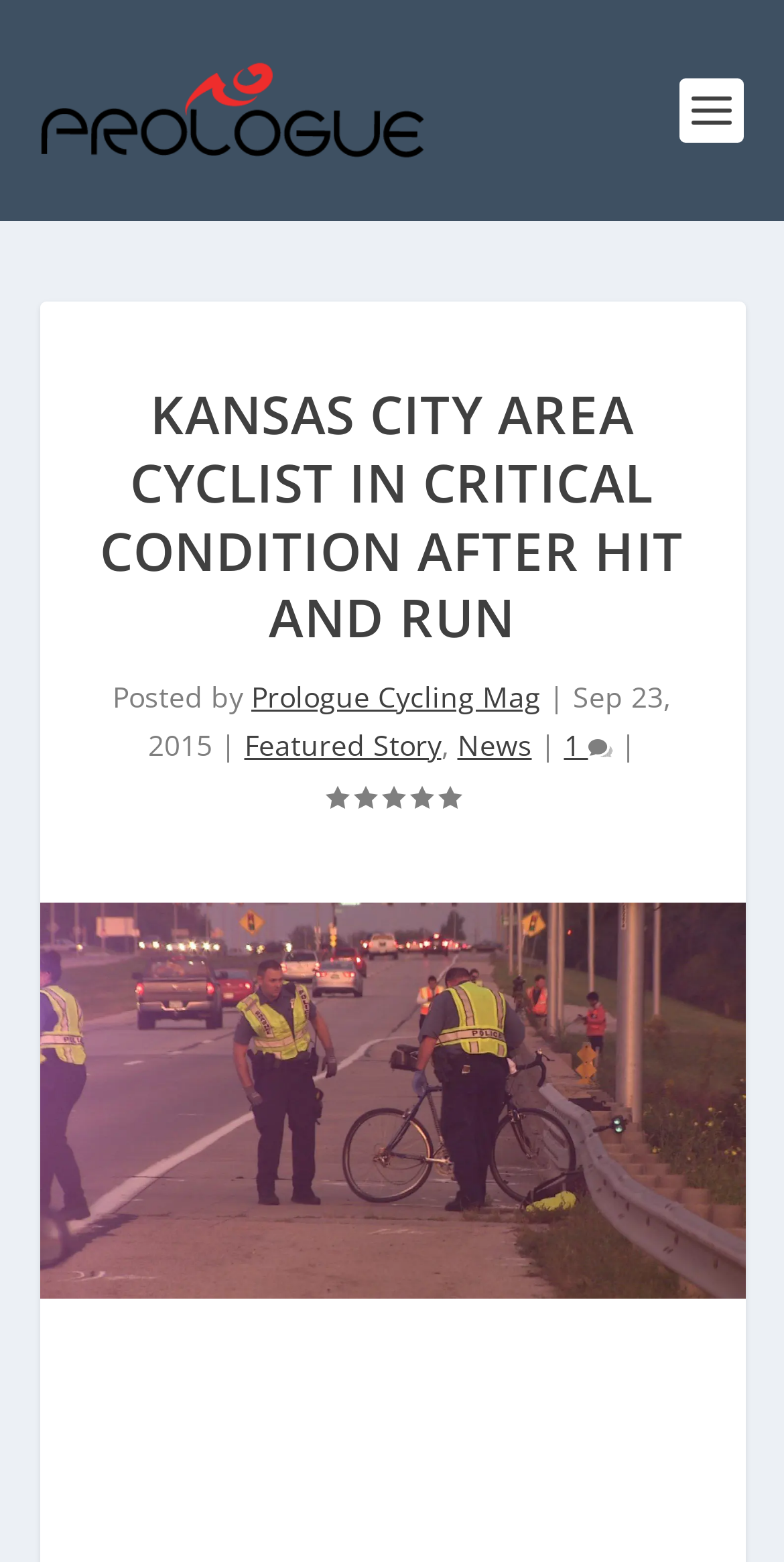Generate the title text from the webpage.

KANSAS CITY AREA CYCLIST IN CRITICAL CONDITION AFTER HIT AND RUN